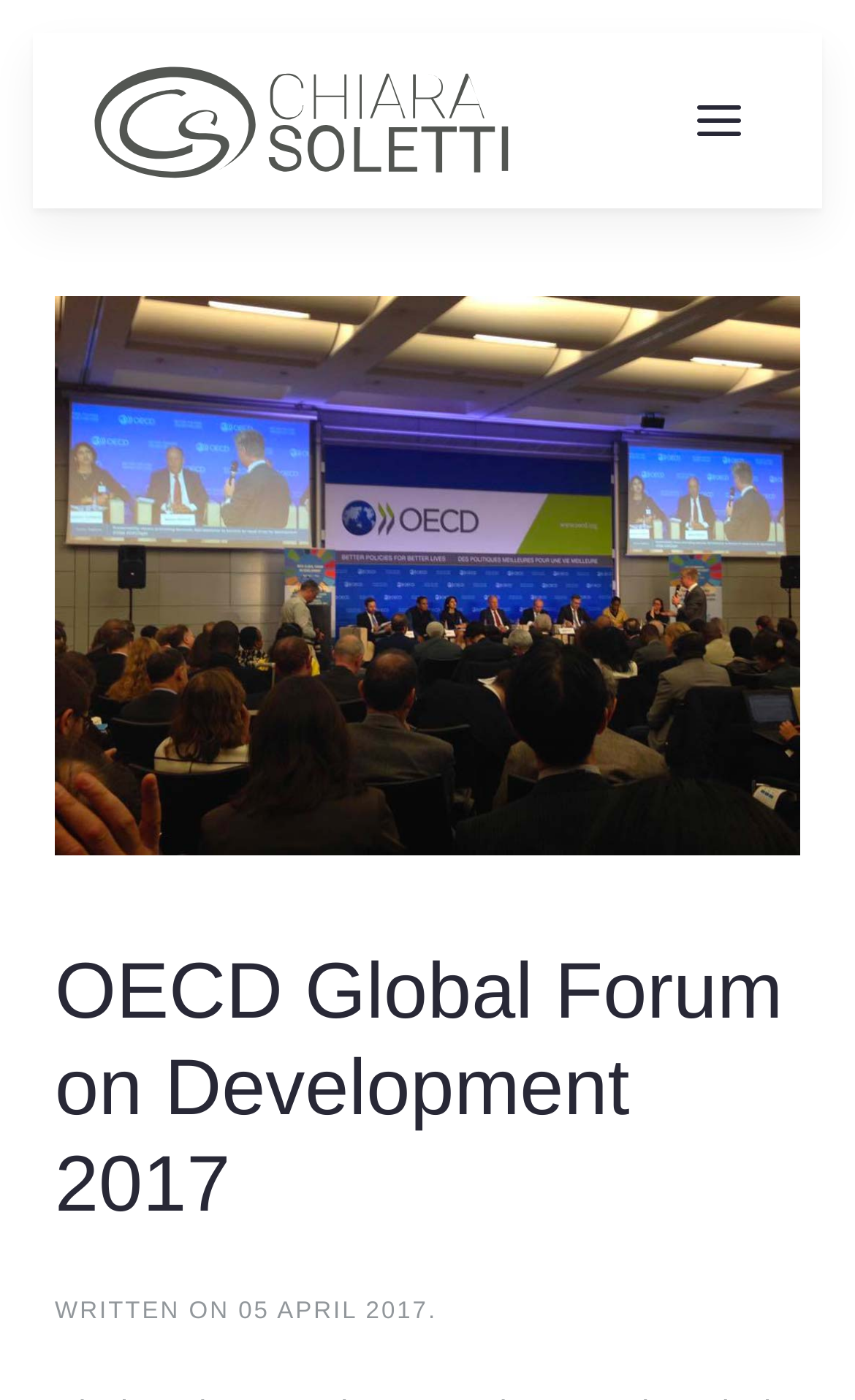Offer a detailed account of what is visible on the webpage.

The webpage is a personal website of Chiara Soletti, a photographer, blogger, and specialist on Gender Issues, Climate Change, and Education. At the top-left corner, there is a link to Chiara Soletti's profile, accompanied by an image of herself. 

On the top-right corner, there is a link with an icon, which is followed by a heading that reads "OECD Global Forum on Development 2017". Below this heading, there is a paragraph of text that starts with "WRITTEN ON" and is followed by a timestamp "05 APRIL 2017".